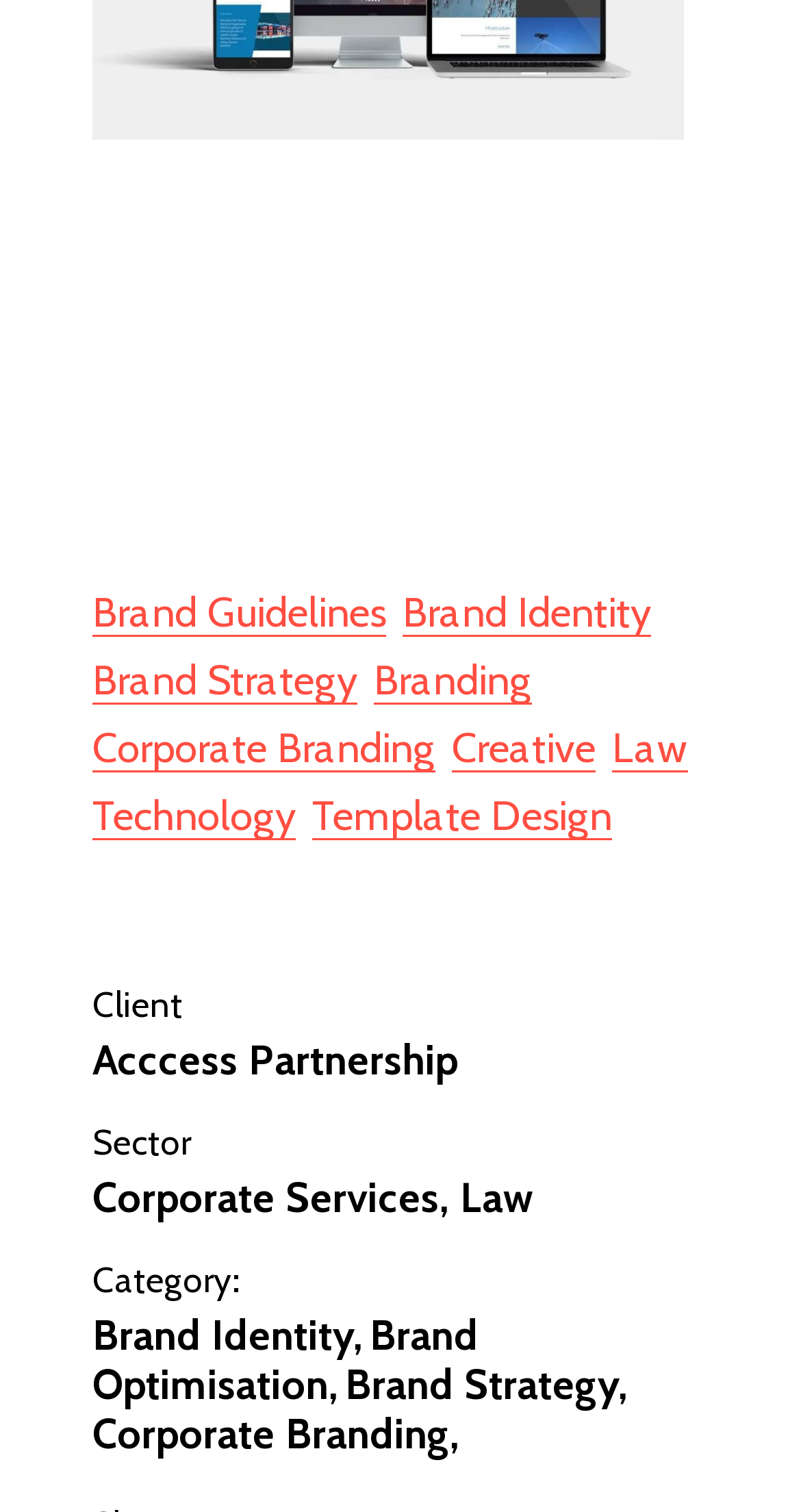Please identify the bounding box coordinates of the region to click in order to complete the task: "Check Client information". The coordinates must be four float numbers between 0 and 1, specified as [left, top, right, bottom].

[0.115, 0.647, 0.885, 0.688]